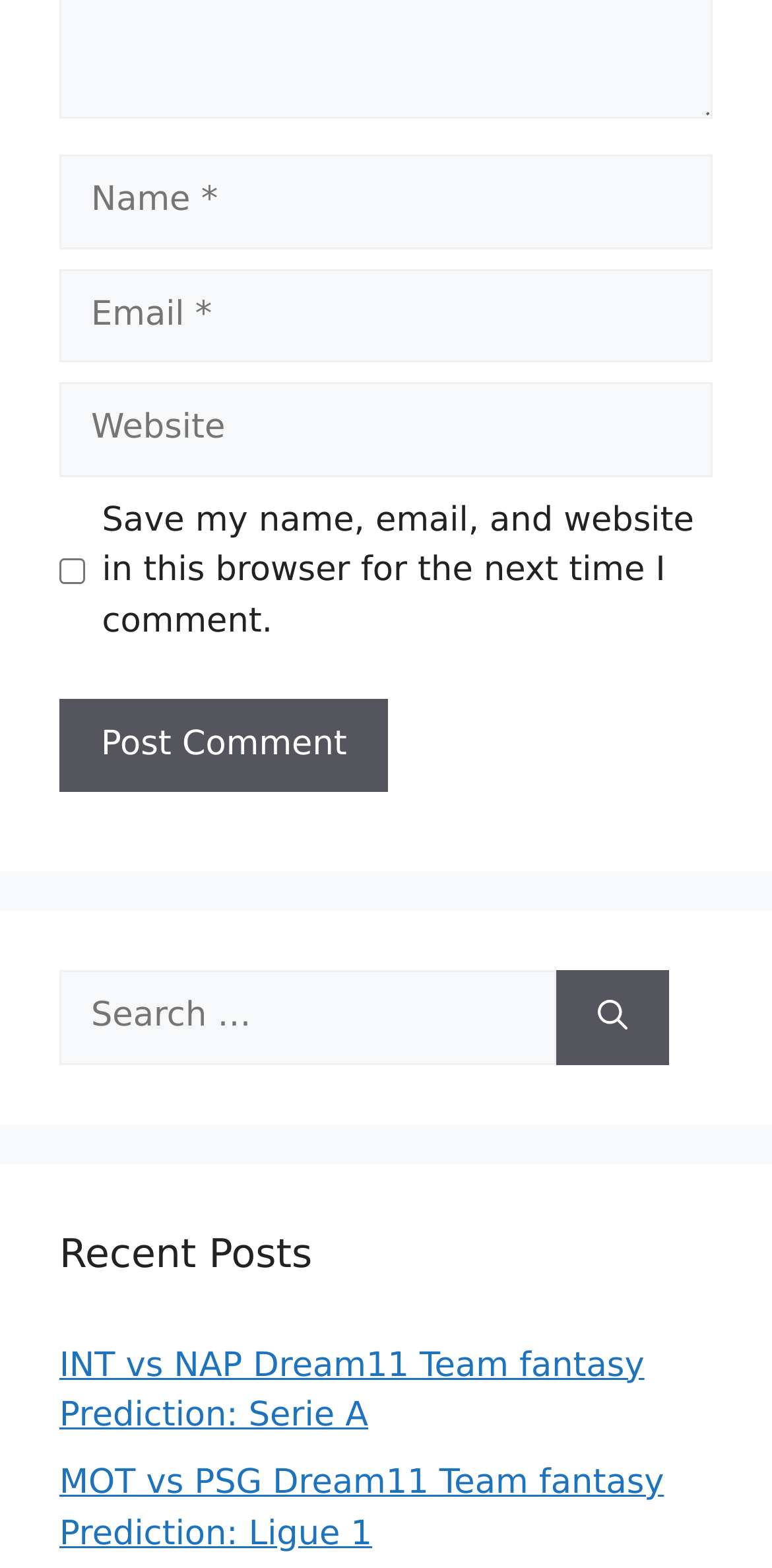Respond to the following query with just one word or a short phrase: 
What is the label of the first textbox?

Name